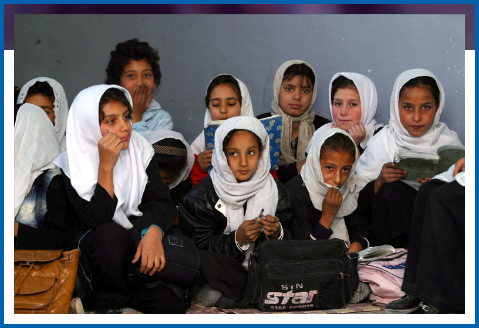Why is education crucial for these girls?
Please provide a comprehensive answer based on the contents of the image.

Education is crucial for these girls because it will play a significant role in shaping their future, providing them with opportunities and empowering them to overcome the challenges they face in accessing educational opportunities in Afghanistan.